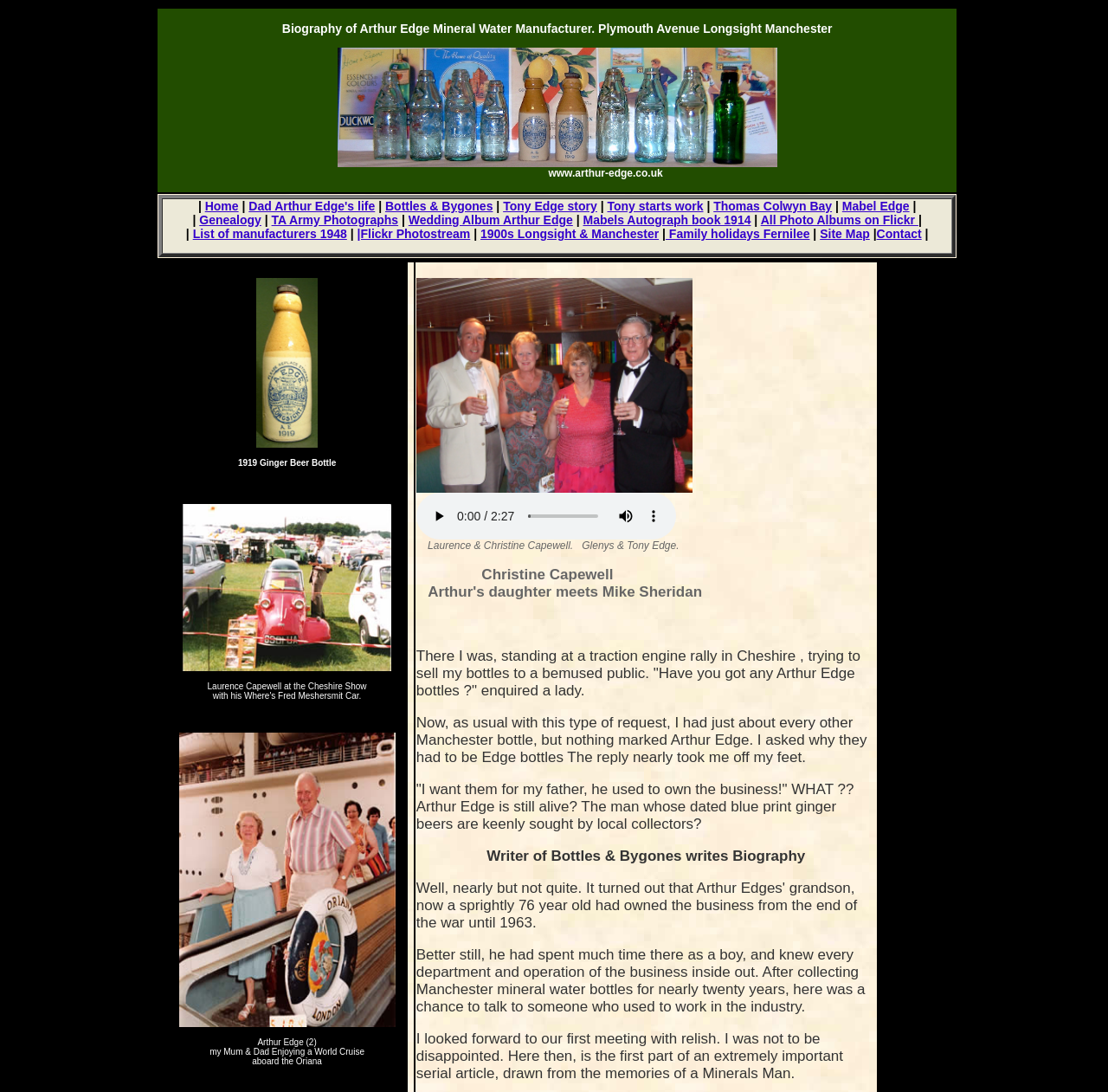Provide the bounding box coordinates, formatted as (top-left x, top-left y, bottom-right x, bottom-right y), with all values being floating point numbers between 0 and 1. Identify the bounding box of the UI element that matches the description: Site Map

[0.74, 0.208, 0.785, 0.22]